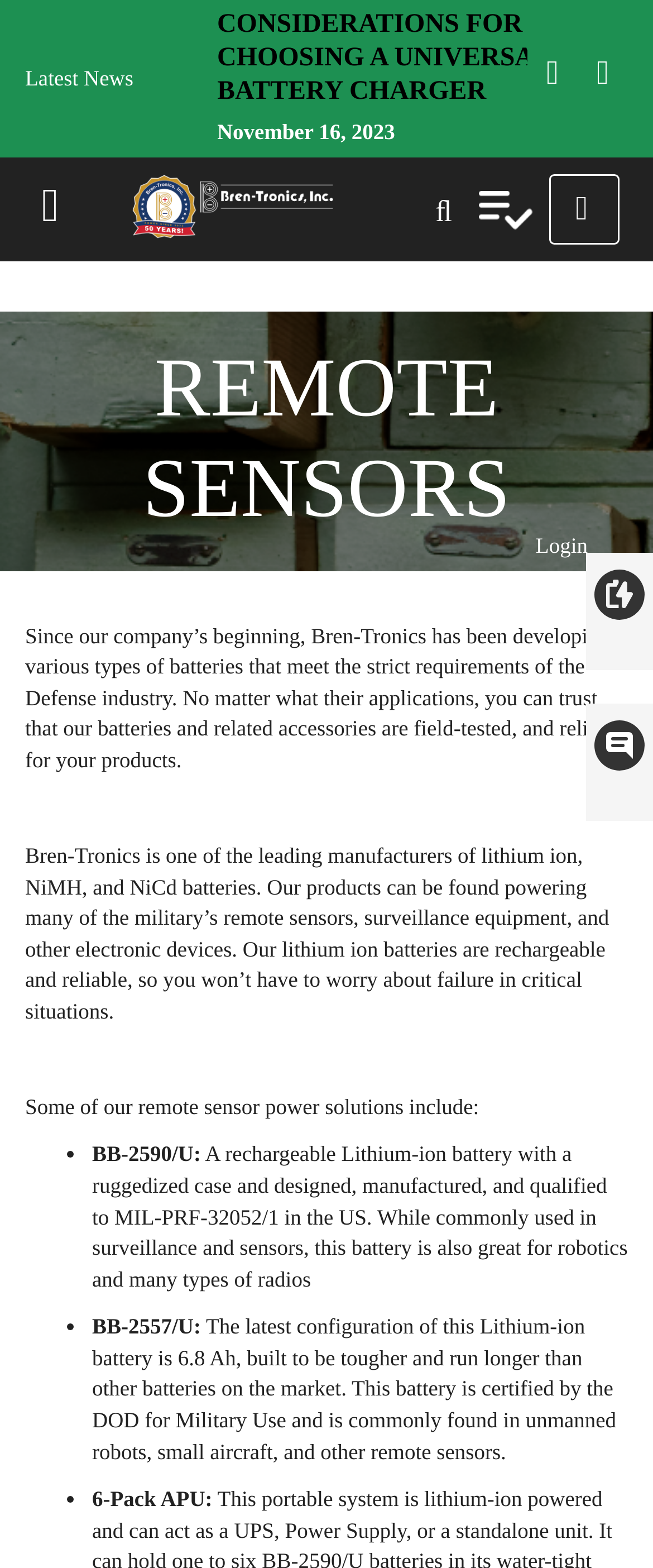What type of batteries does Bren-Tronics manufacture?
Please respond to the question thoroughly and include all relevant details.

Based on the webpage content, Bren-Tronics is described as one of the leading manufacturers of lithium ion, NiMH, and NiCd batteries, which are used to power remote sensors, surveillance equipment, and other electronic devices.